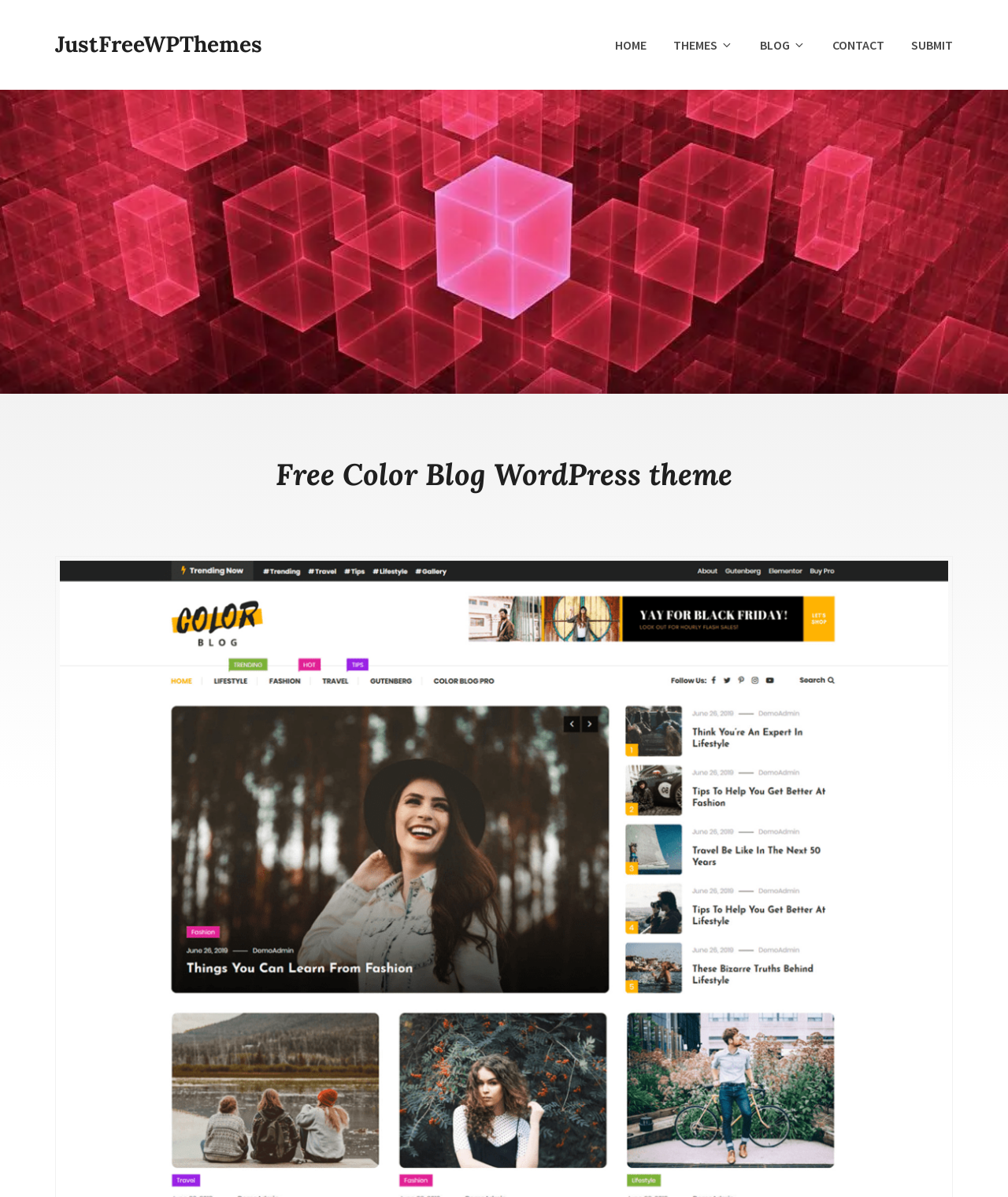Give a succinct answer to this question in a single word or phrase: 
How many main menu items are there?

5